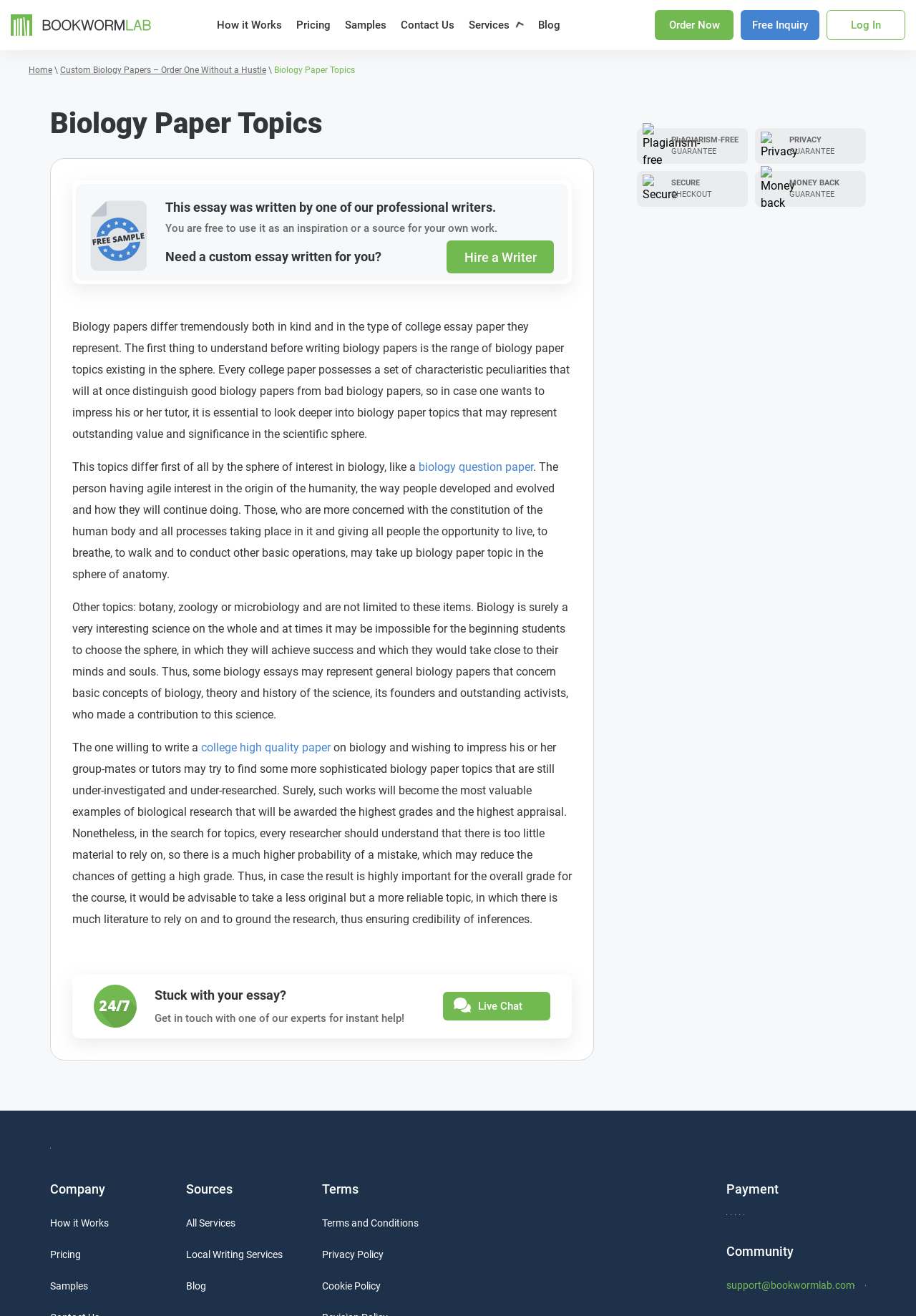Please find the bounding box for the UI element described by: "college high quality paper".

[0.22, 0.563, 0.361, 0.573]